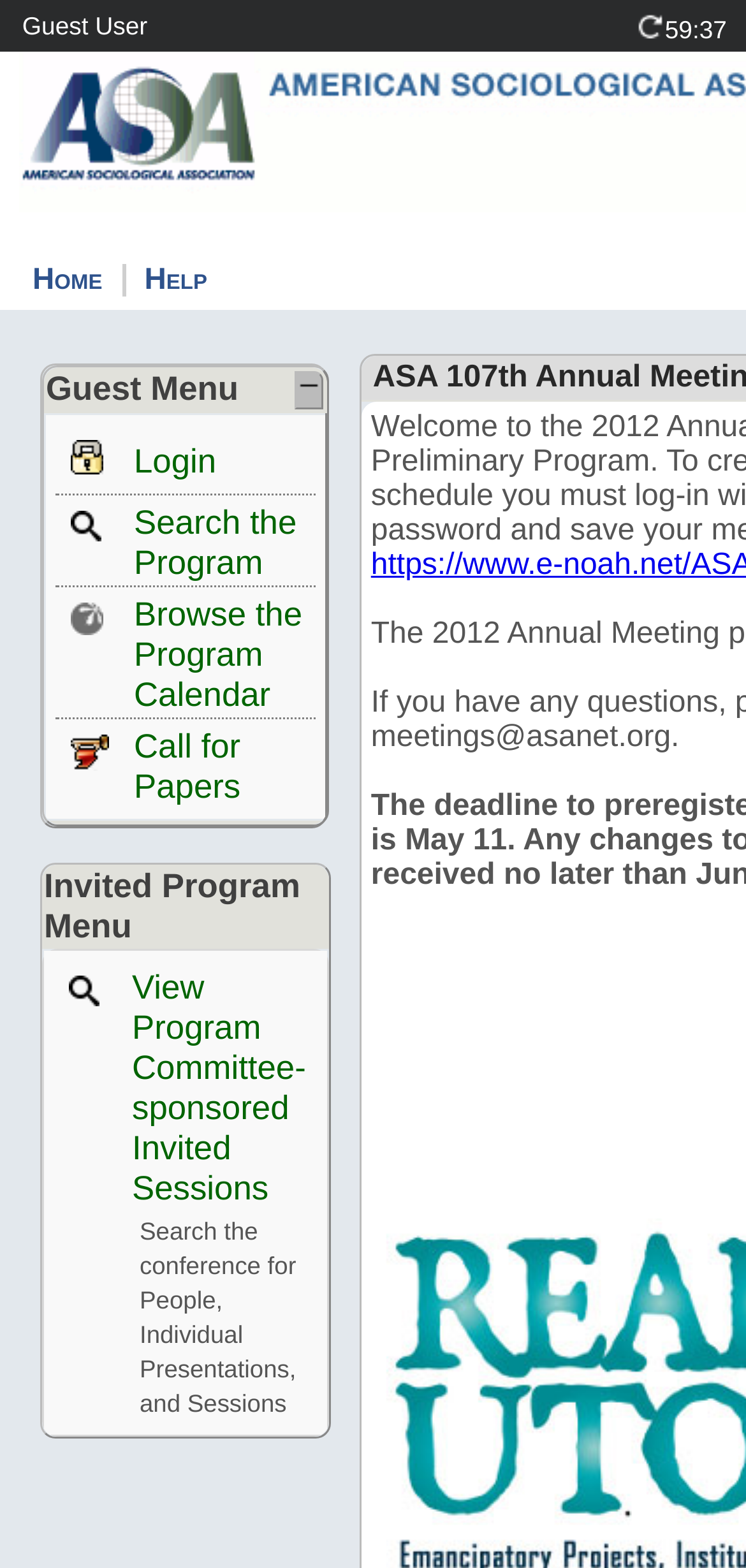What is the last item in the Invited Program Menu?
By examining the image, provide a one-word or phrase answer.

Search the conference for People, Individual Presentations, and Sessions